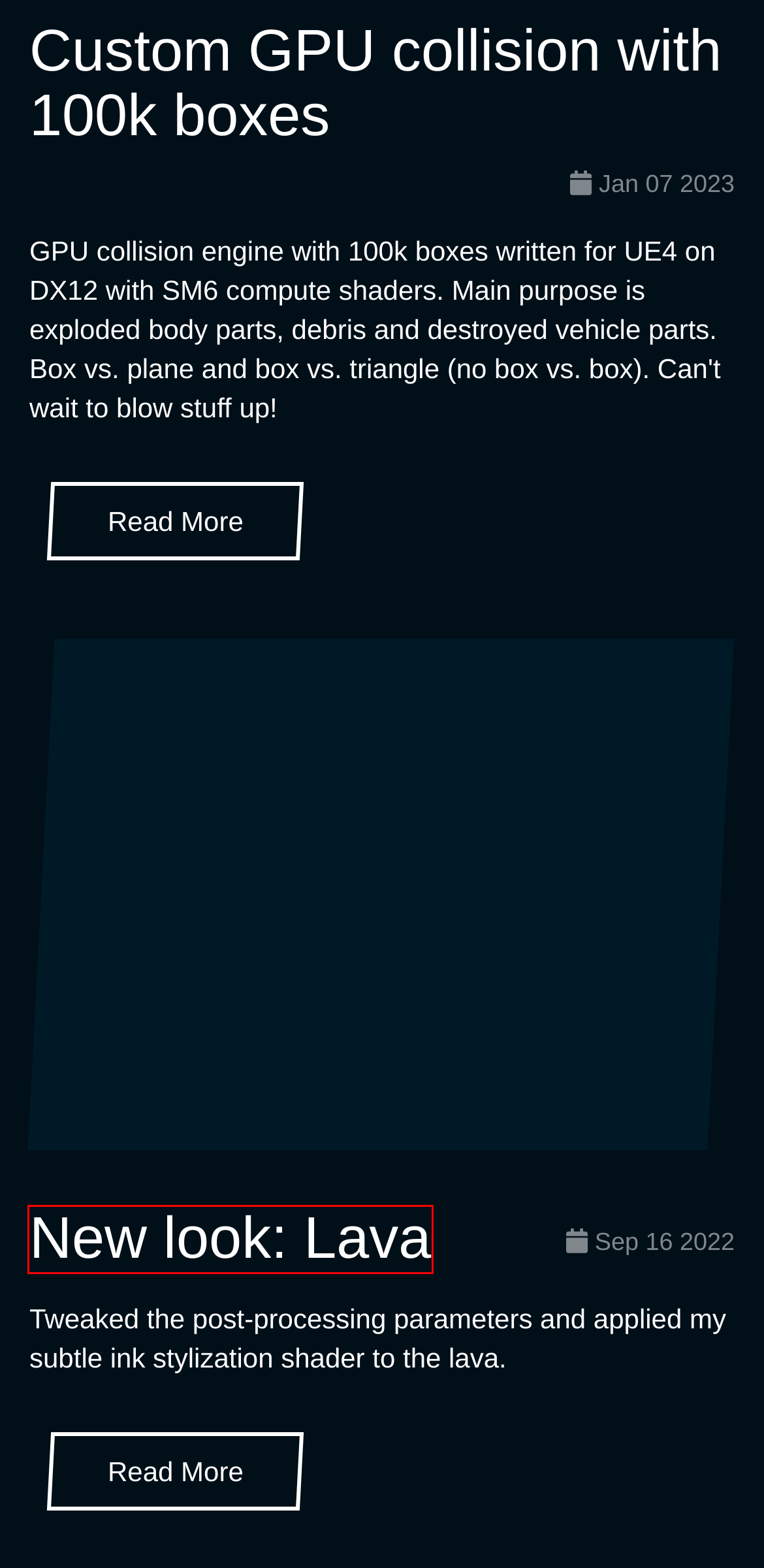You have been given a screenshot of a webpage, where a red bounding box surrounds a UI element. Identify the best matching webpage description for the page that loads after the element in the bounding box is clicked. Options include:
A. Deterministic, hierarchical pathfinding and navmesh for RTS - HŌRU
B. Control 100k units - HŌRU
C. New look: Lava - HŌRU
D. Music and sound - HŌRU
E. Frozen Lake – Battle Tile - HŌRU
F. Tutorials - HŌRU
G. Massive Shootout, Flying Limbs, SlowTime - HŌRU
H. Custom GPU collision with 100k boxes - HŌRU

C